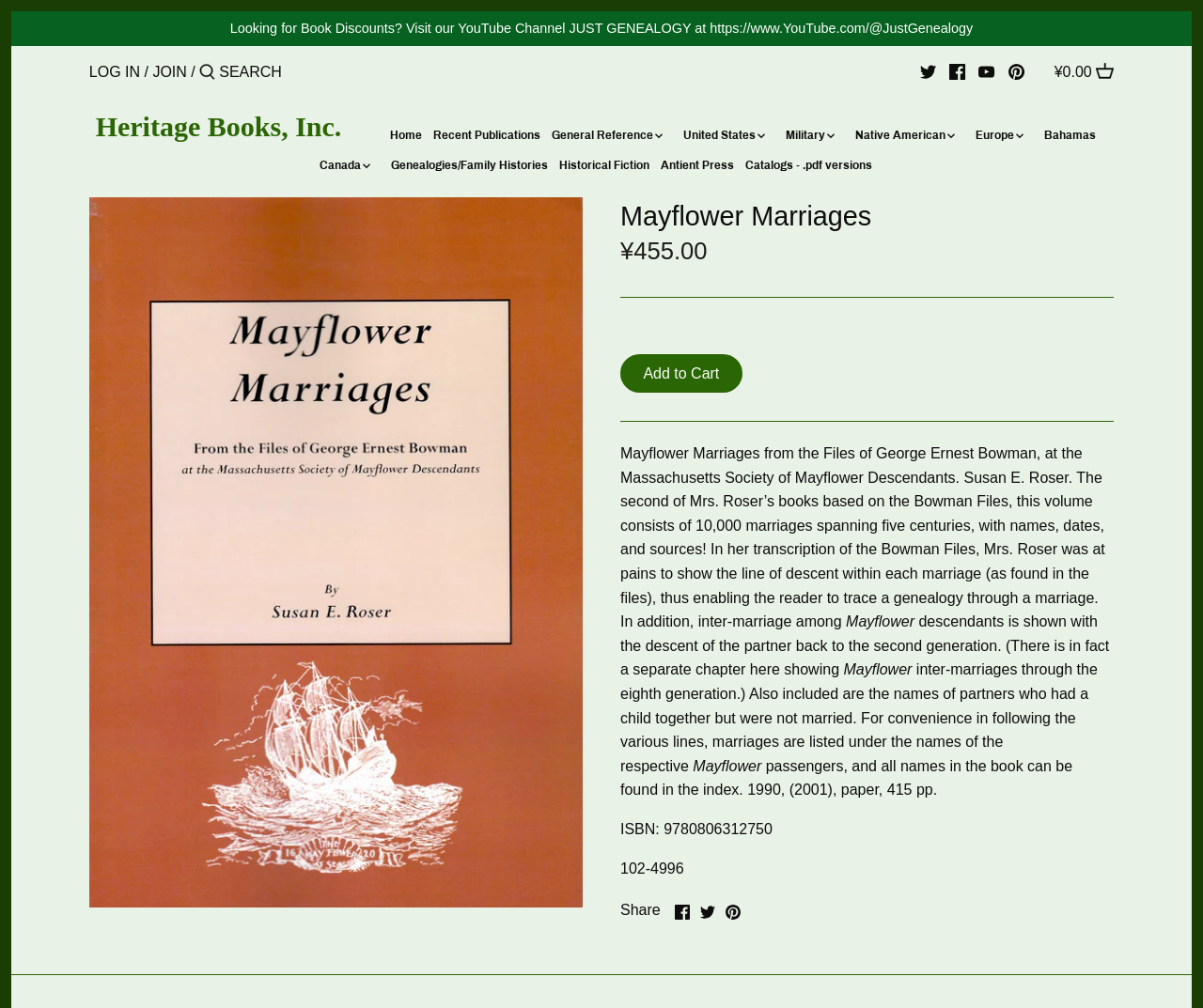What is the ISBN of the book?
Look at the image and respond with a one-word or short phrase answer.

9780806312750